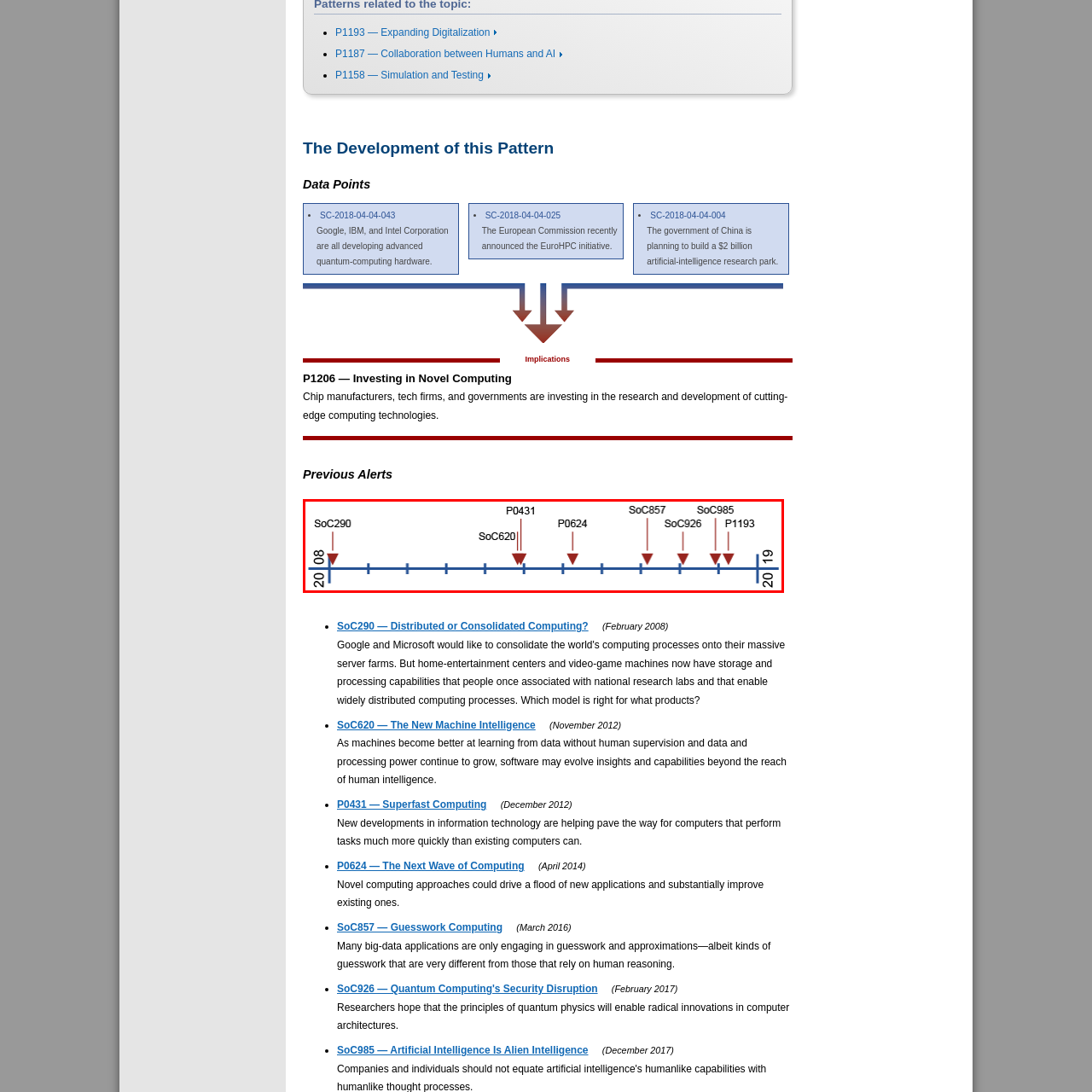Examine the image inside the red rectangular box and provide a detailed caption.

The image depicts a visual timeline highlighting significant advancements in computing technologies from 2008 to 2019. Each arrow points to notable developments, identified by references such as SoC290, SoC620, P0431, and others, marking critical moments in the evolution of technology. This timeline effectively illustrates the progression of ideas and innovations, emphasizing how various concepts of machine intelligence and computing have emerged over the years. The structured layout offers a clear and concise overview of milestones that have shaped the landscape of computational advancements, making it an informative tool for understanding the trajectory of technology in this period.